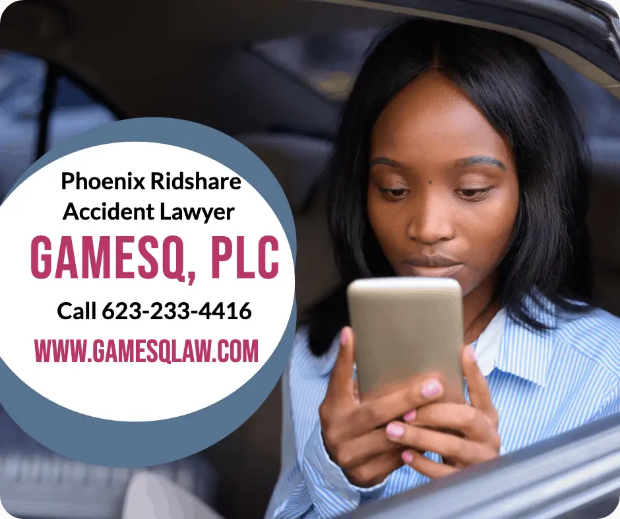Based on the image, provide a detailed response to the question:
What is the color of the woman's hair?

The caption describes the woman's hair as long and black, which frames her face in the image.